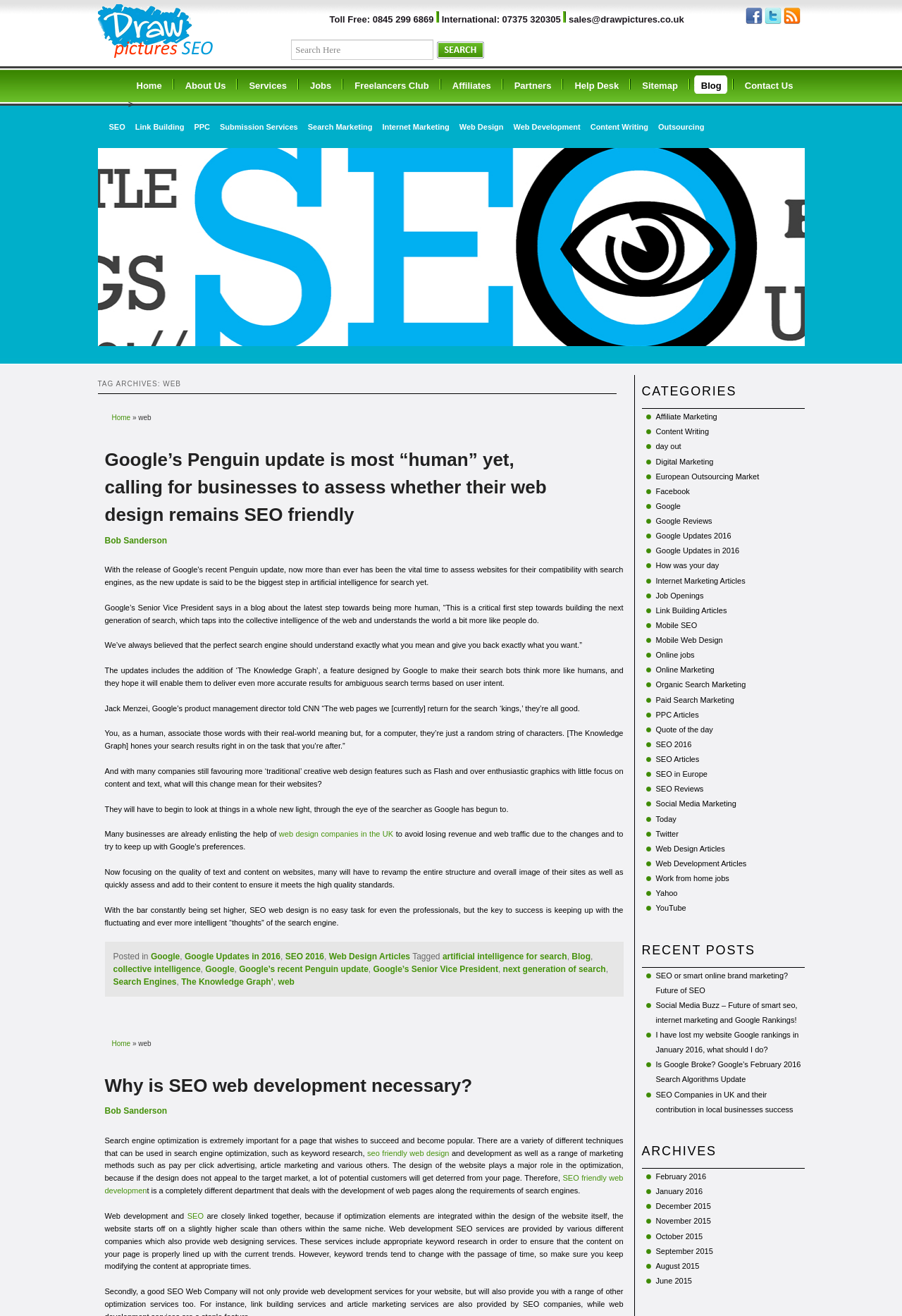Determine the bounding box coordinates for the HTML element described here: "artificial intelligence for search".

[0.491, 0.723, 0.629, 0.731]